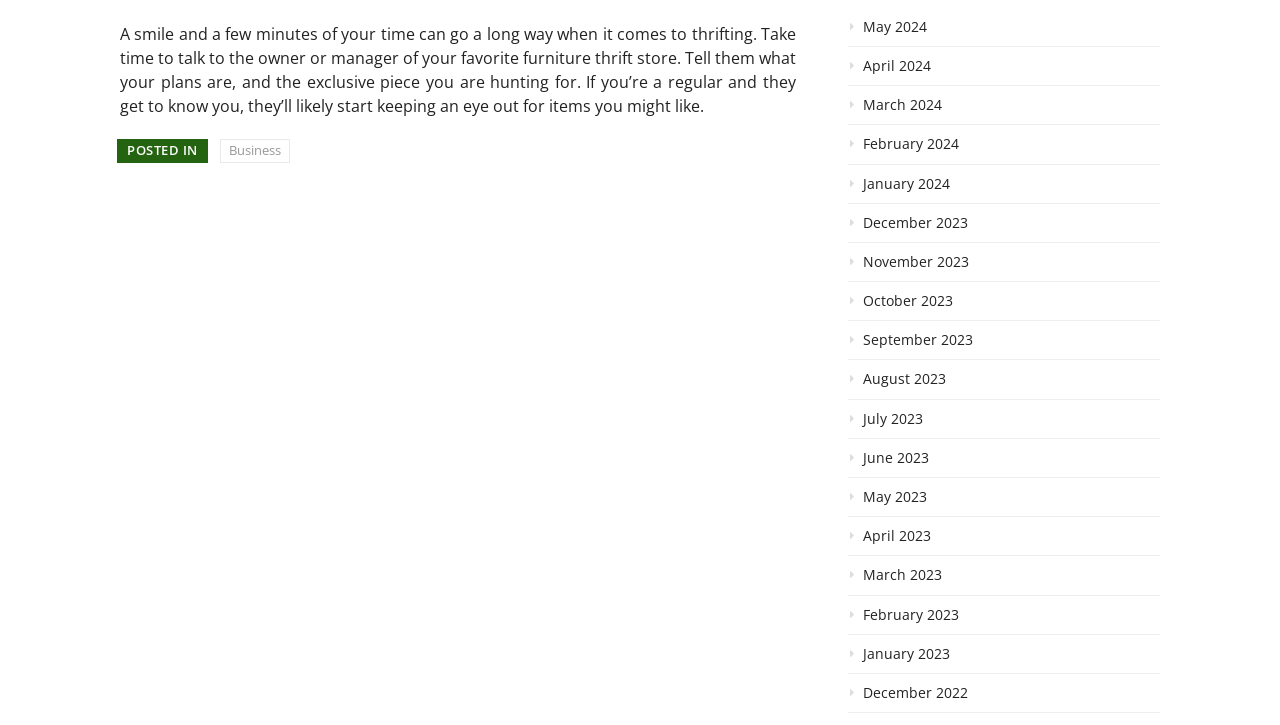Determine the bounding box coordinates for the HTML element described here: "April 2024".

[0.662, 0.079, 0.906, 0.119]